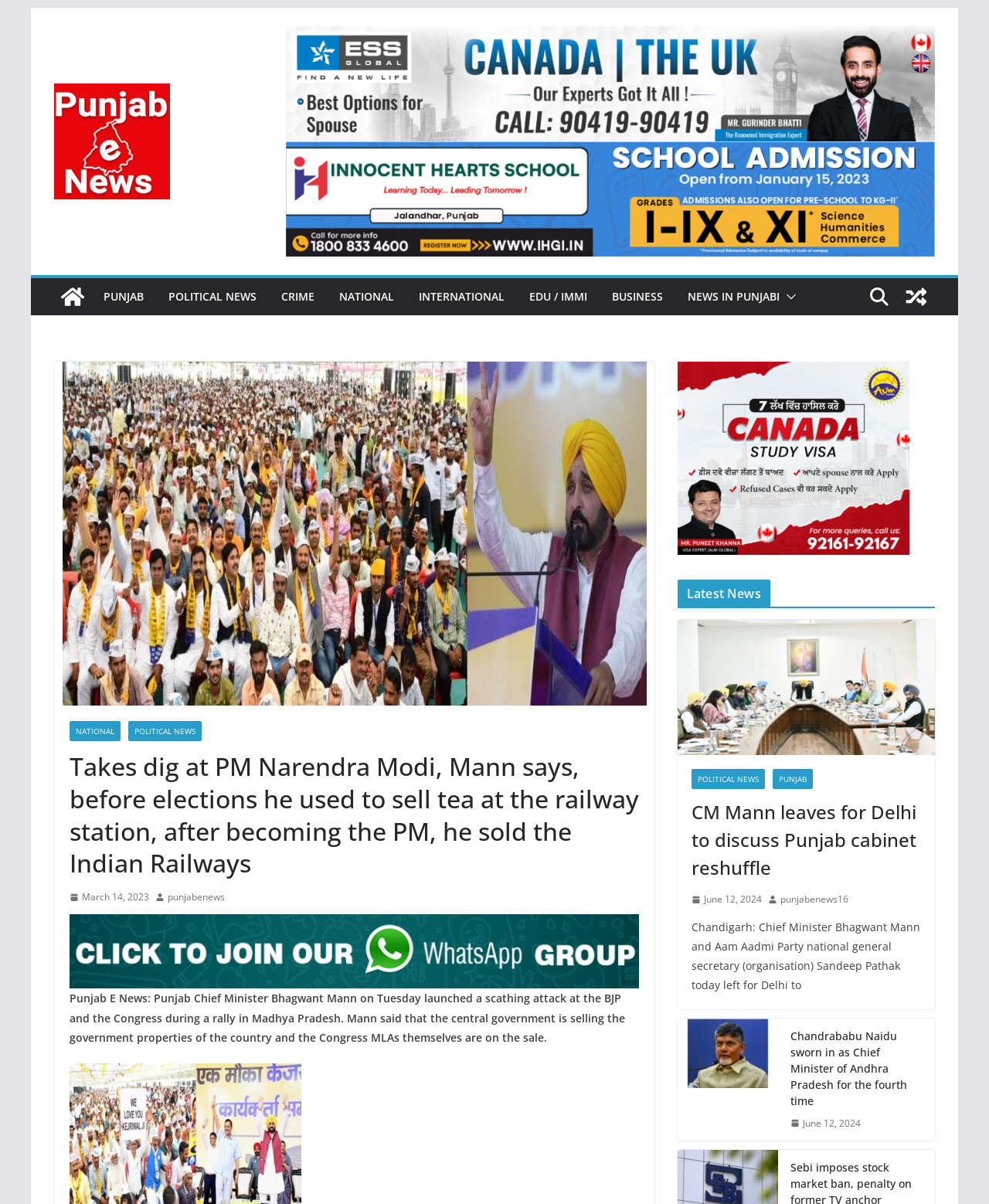Highlight the bounding box coordinates of the region I should click on to meet the following instruction: "Click on the link to go to the Punjab E News homepage".

[0.055, 0.069, 0.274, 0.166]